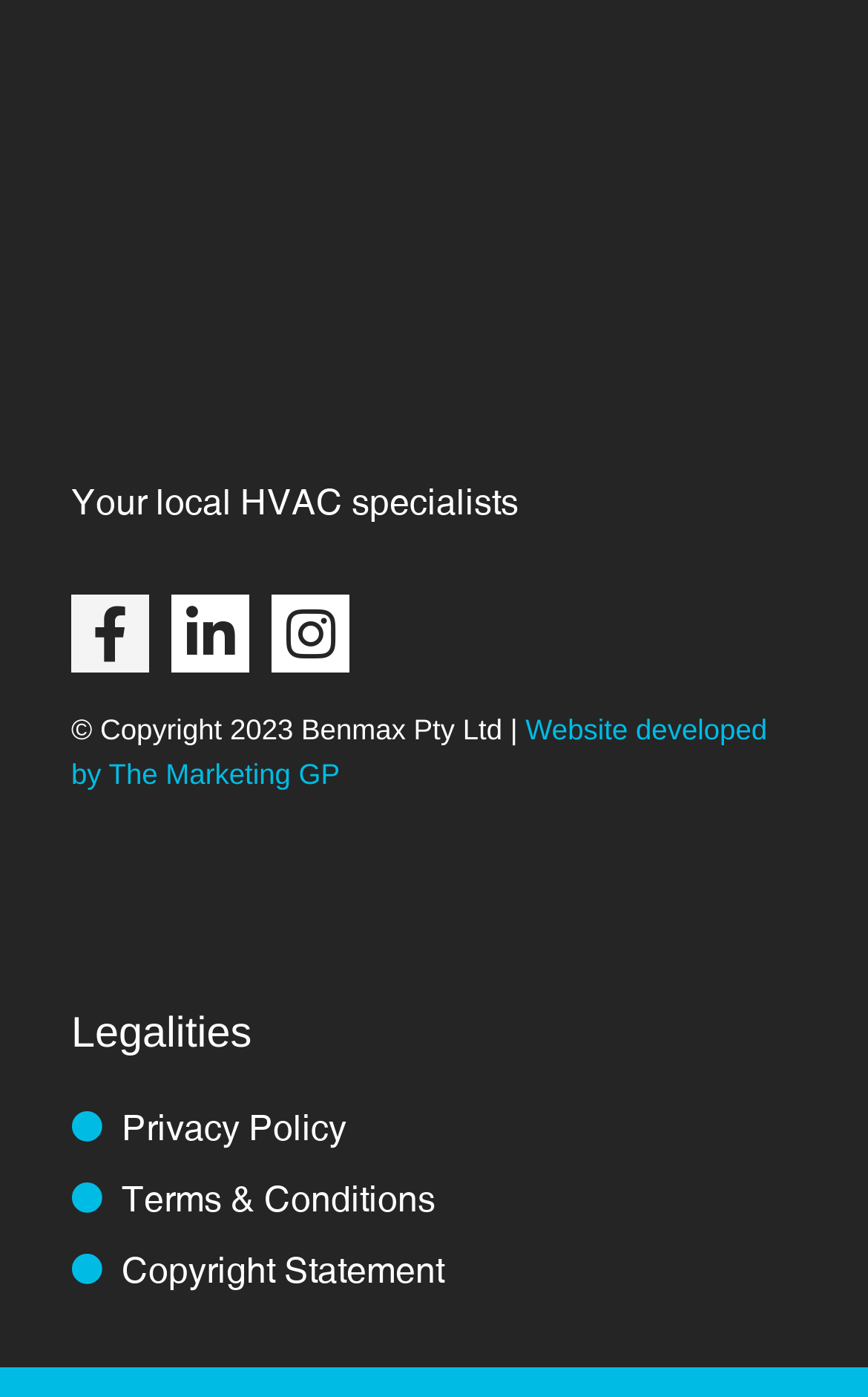Please use the details from the image to answer the following question comprehensively:
How many social media links are available?

There are three social media links available on the webpage, which are Facebook, LinkedIn, and Instagram, located at the top of the webpage.